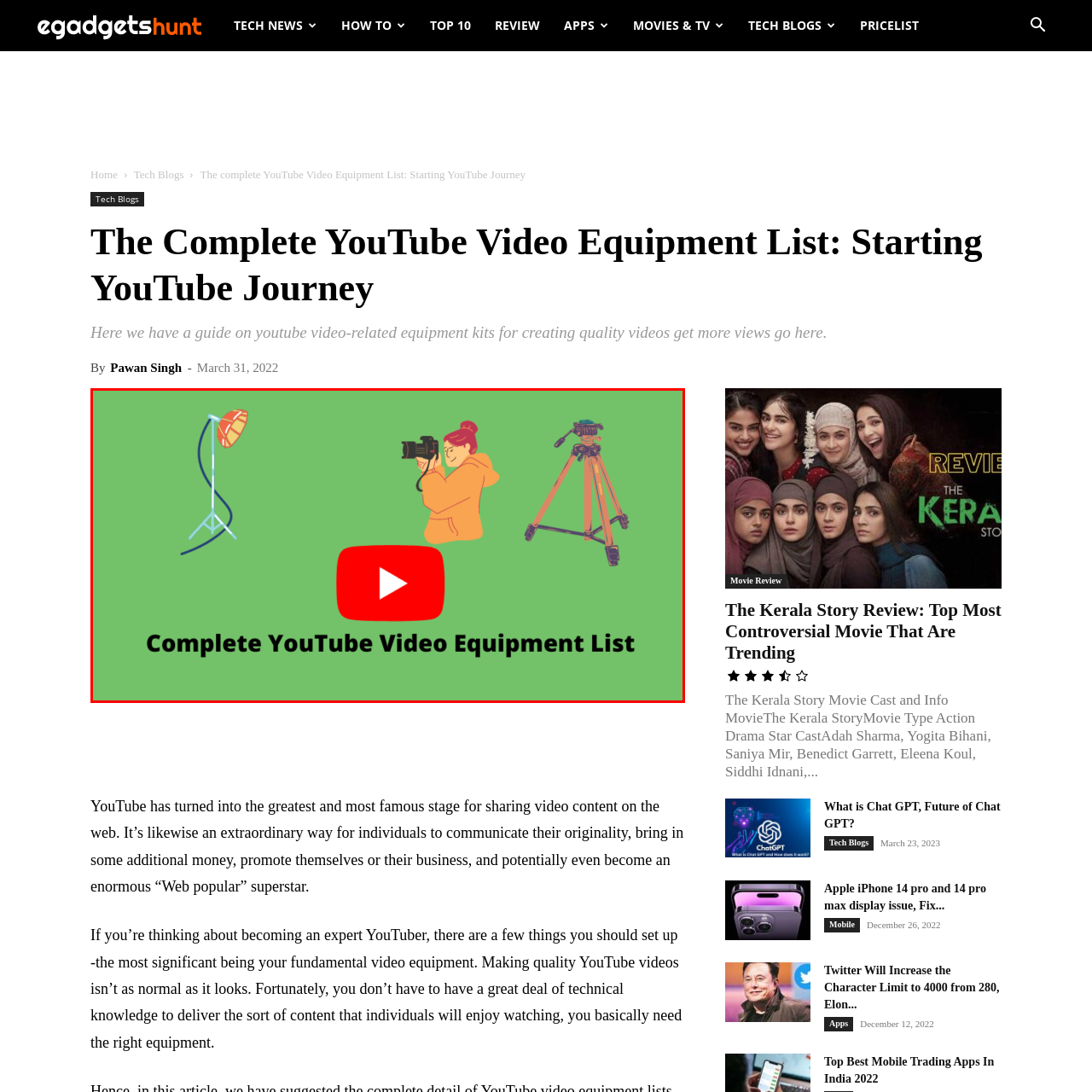What is the purpose of the tripod?
Review the image encased within the red bounding box and supply a detailed answer according to the visual information available.

The tripod is depicted in the image to emphasize the necessity of stability in video production, as mentioned in the caption.